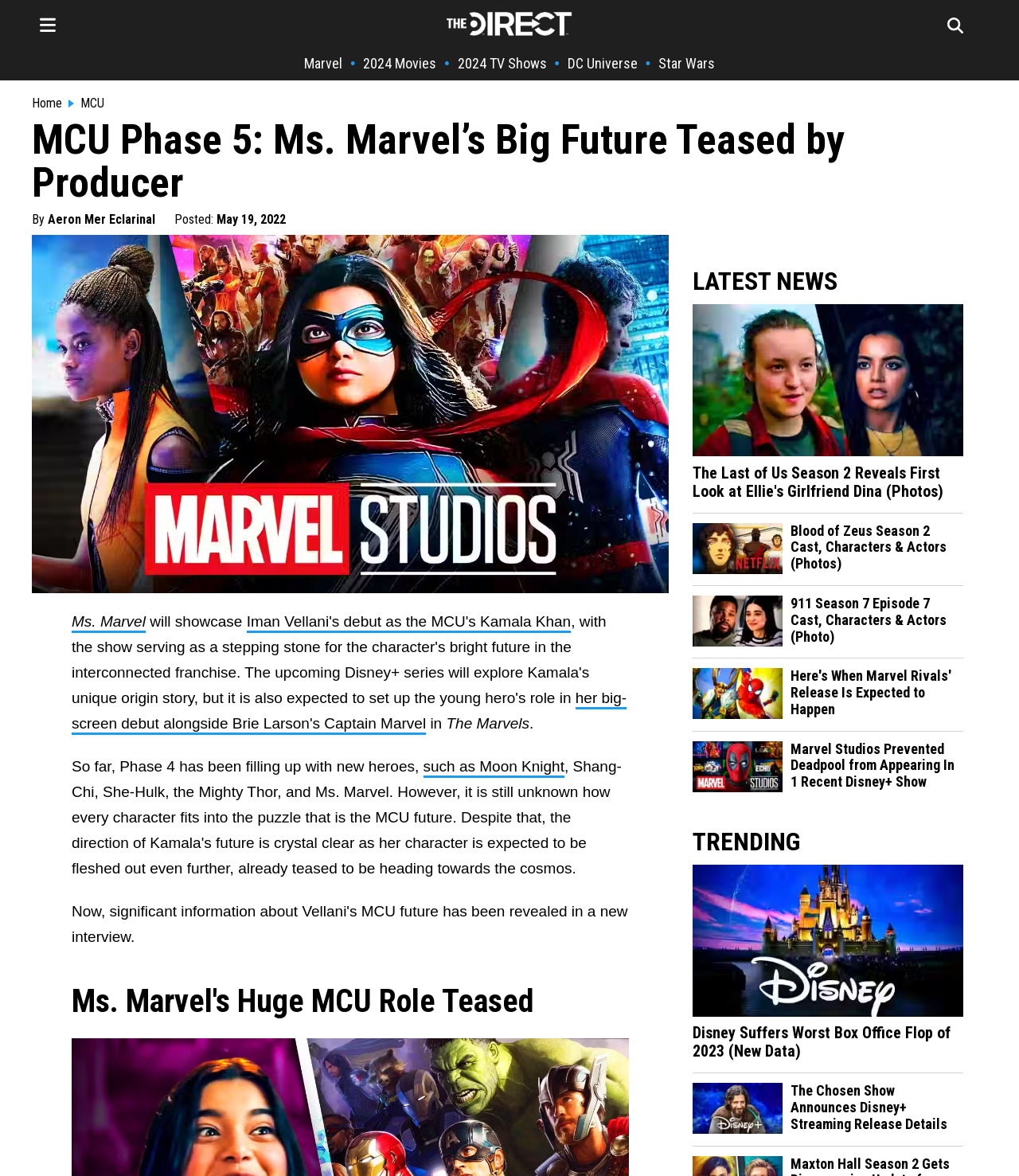Please determine the bounding box coordinates, formatted as (top-left x, top-left y, bottom-right x, bottom-right y), with all values as floating point numbers between 0 and 1. Identify the bounding box of the region described as: Design and Desktop Publishing (DTP)

None